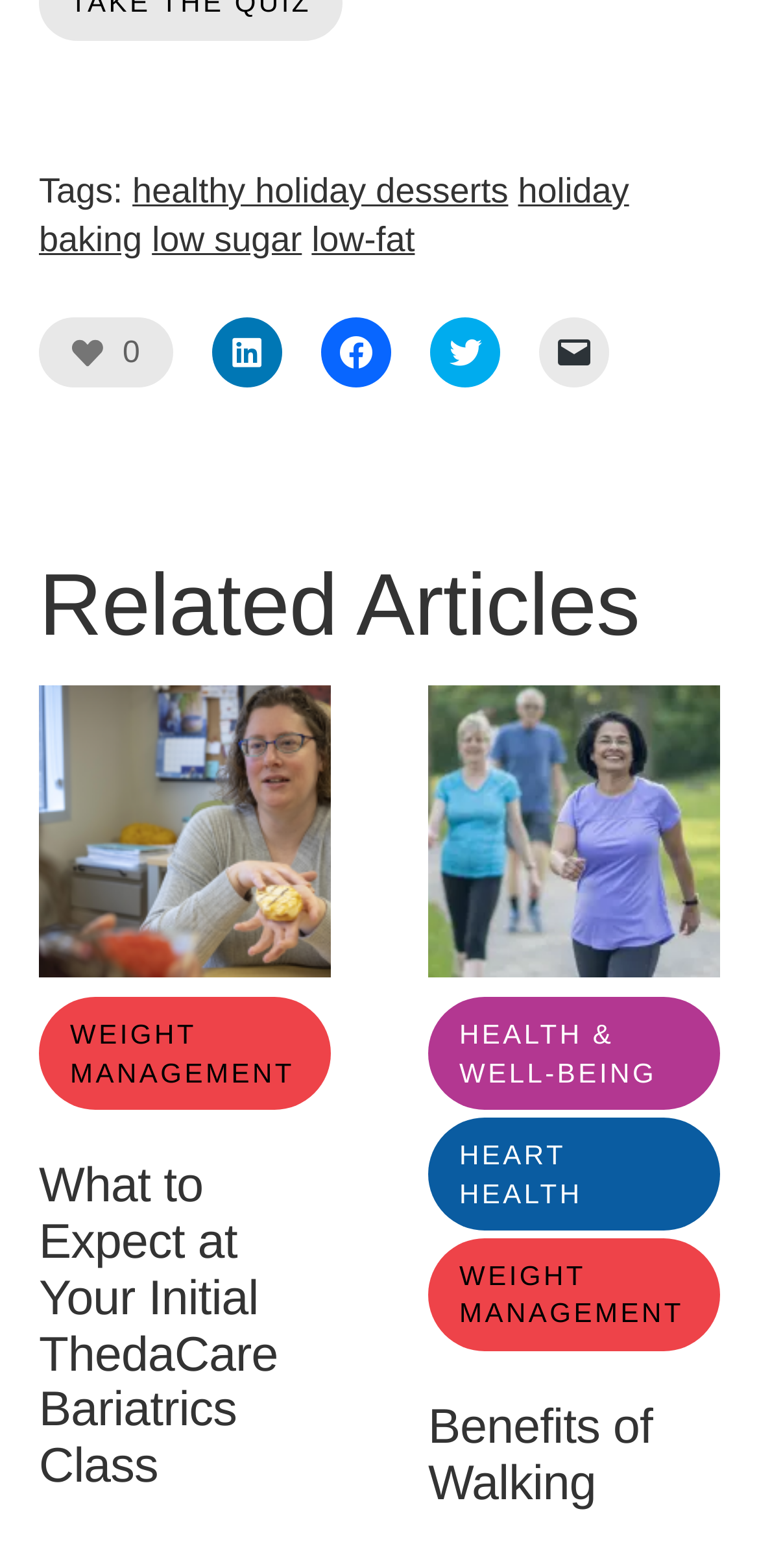What is the title of the section below the article?
Refer to the screenshot and deliver a thorough answer to the question presented.

The title of the section below the article can be determined by looking at the heading element, which says 'Related Articles'. This section appears to contain links to other related articles.